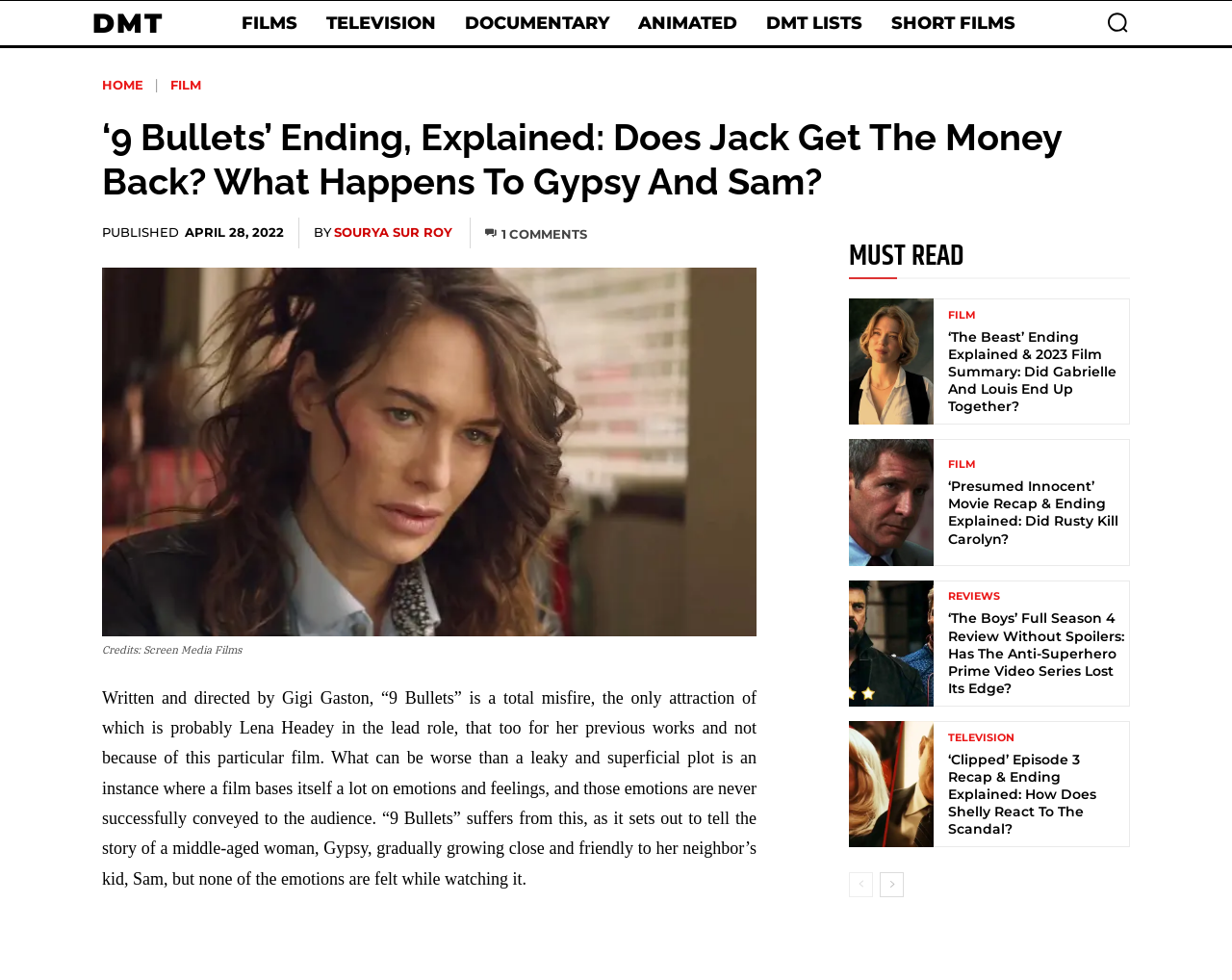Pinpoint the bounding box coordinates of the area that must be clicked to complete this instruction: "Read the review of The Beast".

[0.689, 0.304, 0.757, 0.433]